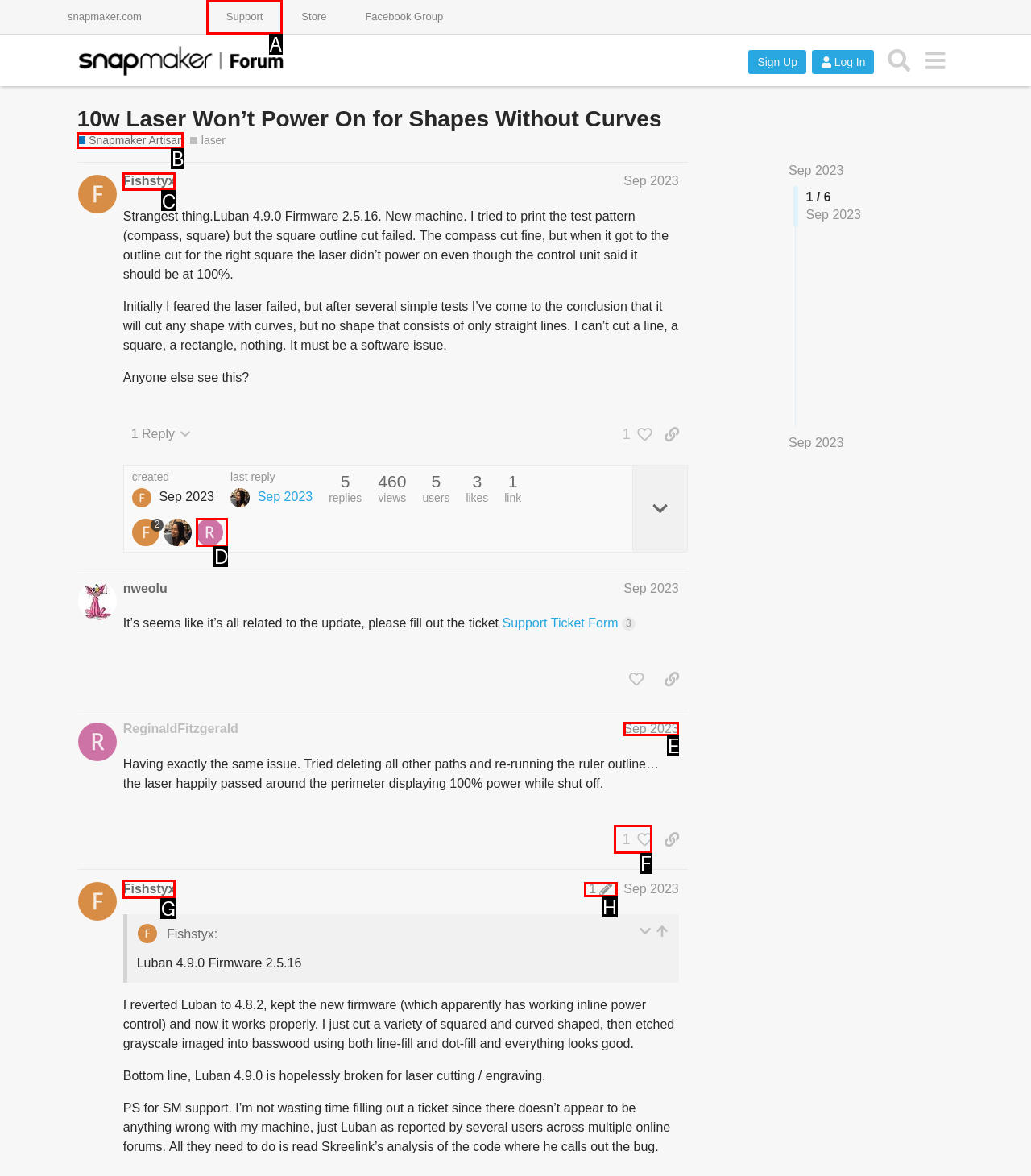From the options shown, which one fits the description: Fishstyx? Respond with the appropriate letter.

C